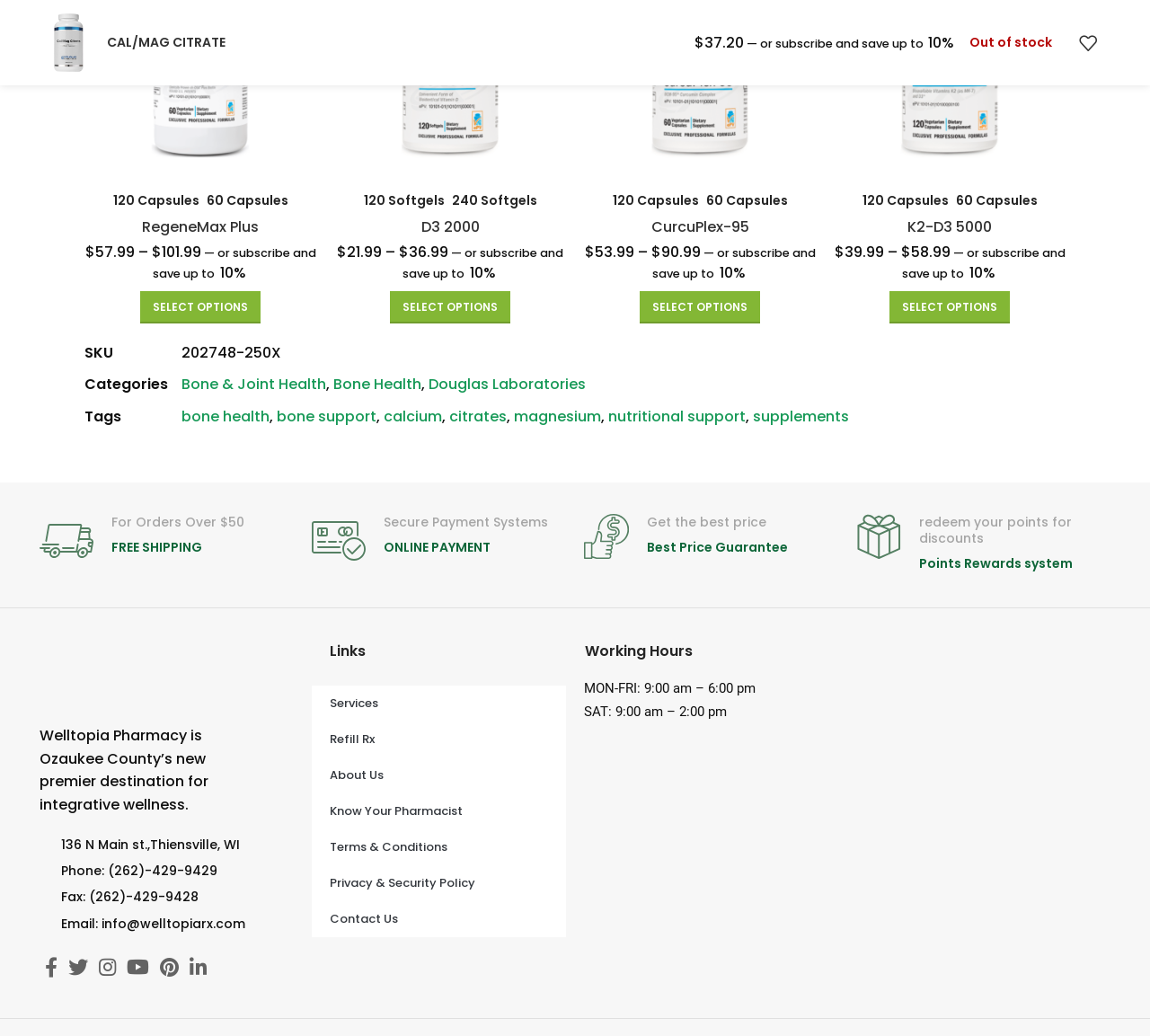Mark the bounding box of the element that matches the following description: "Secure Payment Systems ONLINE PAYMENT".

[0.271, 0.496, 0.492, 0.548]